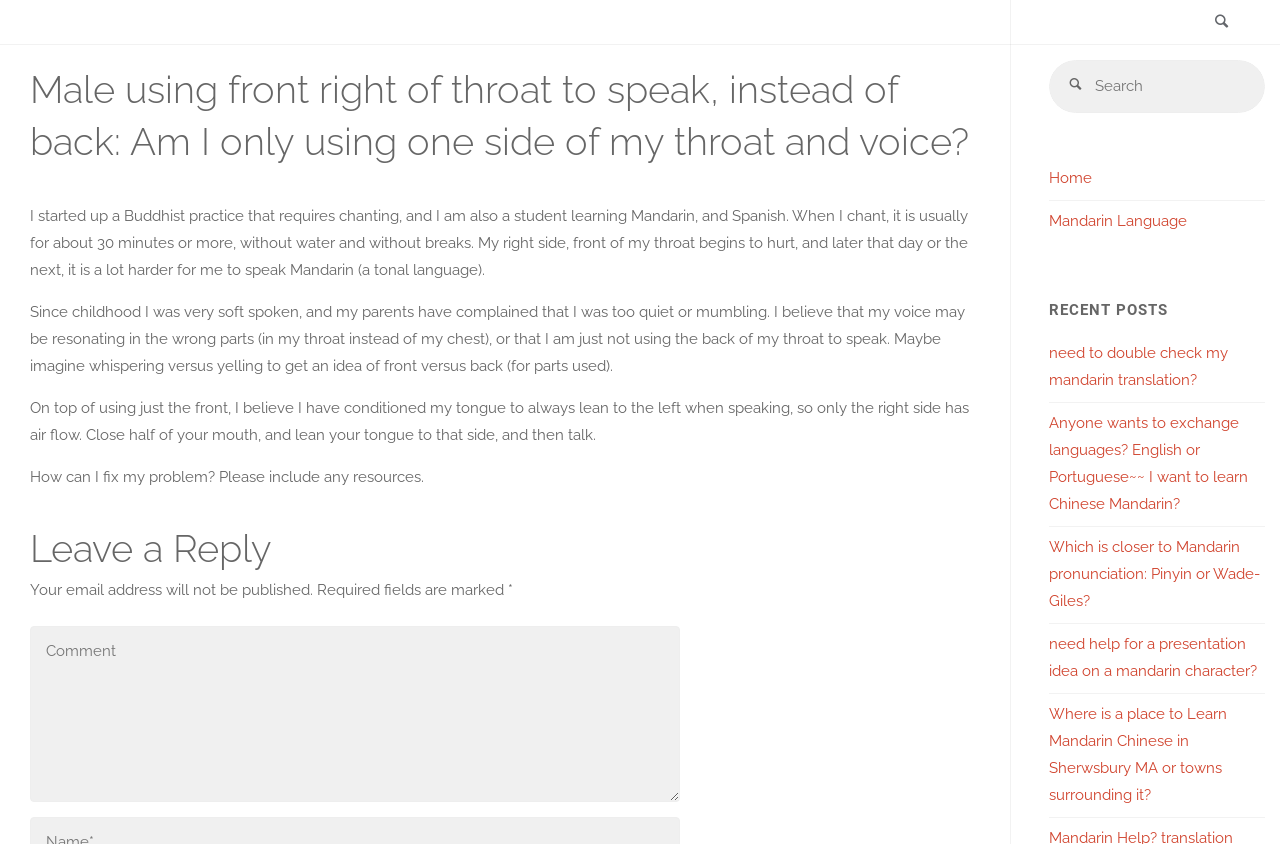Describe all significant elements and features of the webpage.

This webpage appears to be a blog post or article discussing the author's experience with speaking Mandarin and their concerns about using only one side of their throat and voice. 

At the top of the page, there is a navigation menu with a search icon on the right side. Below the navigation menu, there is a large image that takes up most of the width of the page. 

The main content of the page is an article with a heading that matches the title of the webpage. The article consists of four paragraphs of text, where the author describes their experience with chanting and speaking Mandarin, and their concerns about using the wrong parts of their throat and voice. 

Below the article, there is a section for leaving a reply, with a heading and a text box for input. There are also some additional notes about required fields and an email address not being published.

On the right side of the page, there is a search box with a button, followed by a list of links to other pages on the website, including the home page, a page about the Mandarin language, and several recent posts.